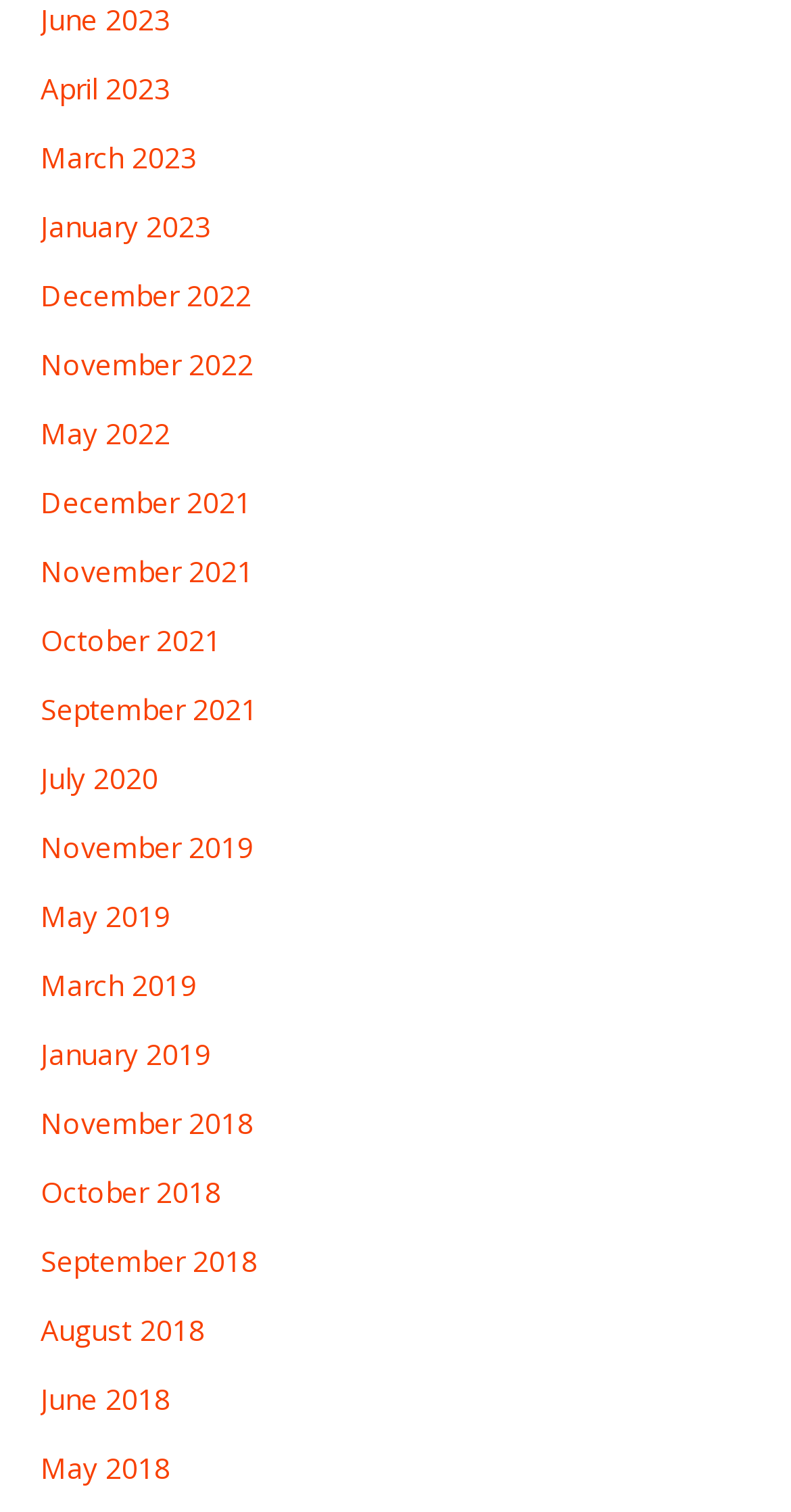What is the earliest month and year available on this webpage?
Please provide a comprehensive answer based on the visual information in the image.

I looked at the links on the webpage and found that the earliest month and year available is May 2018, which is the last link on the webpage.